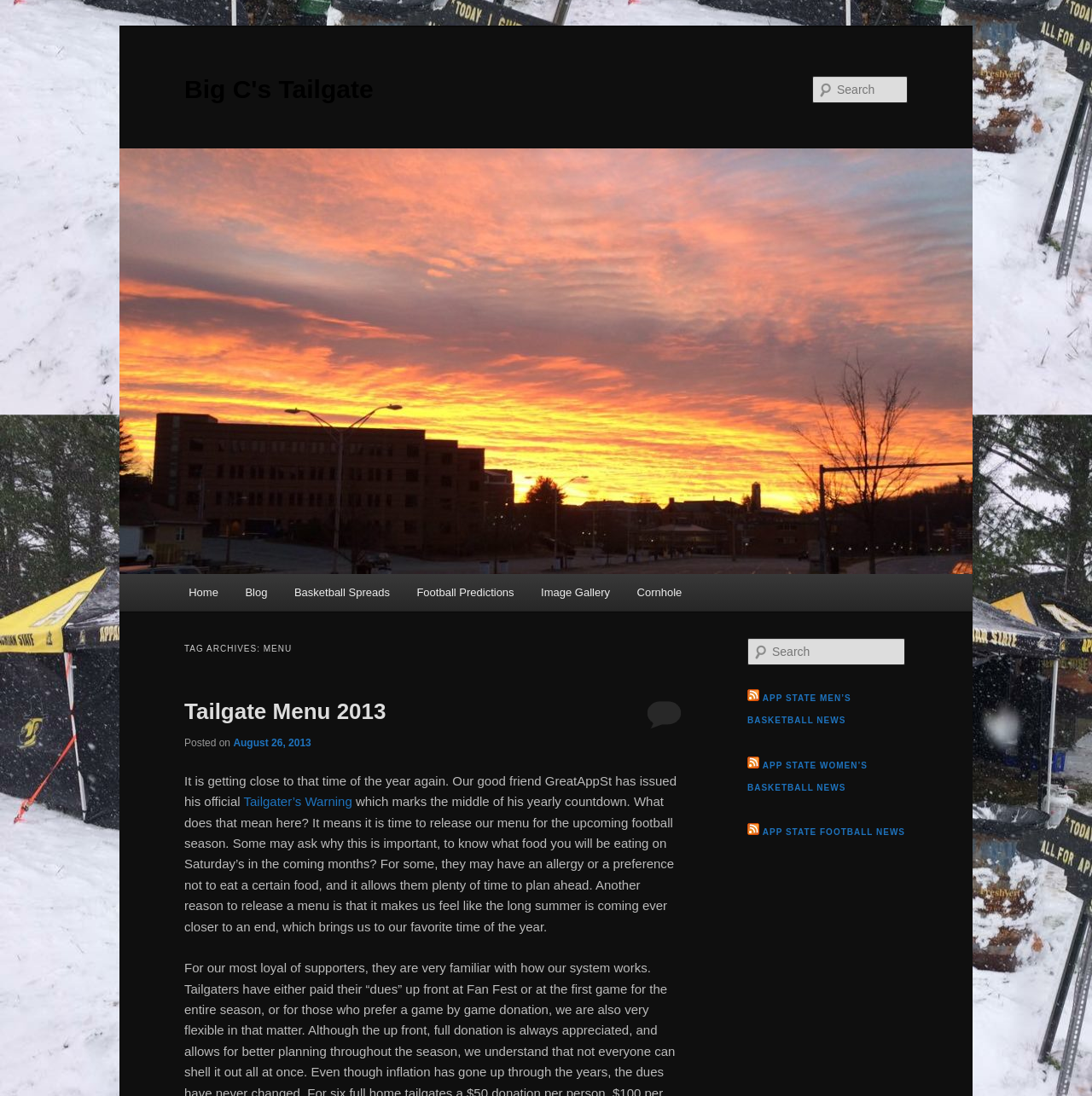Answer succinctly with a single word or phrase:
What is the function of the search box?

To search